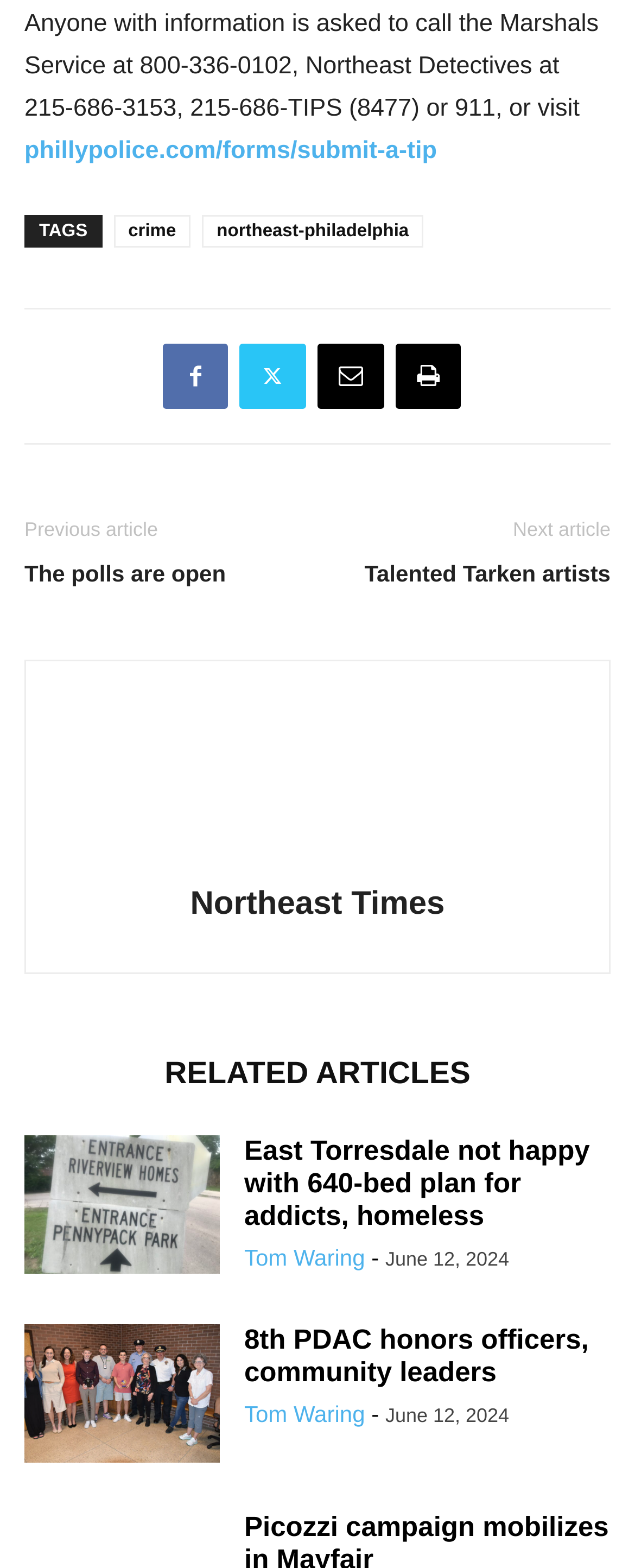By analyzing the image, answer the following question with a detailed response: Who is the author of the article 'East Torresdale not happy with 640-bed plan for addicts, homeless'?

The author of the article 'East Torresdale not happy with 640-bed plan for addicts, homeless' is Tom Waring, as indicated by the link 'Tom Waring' below the article heading.